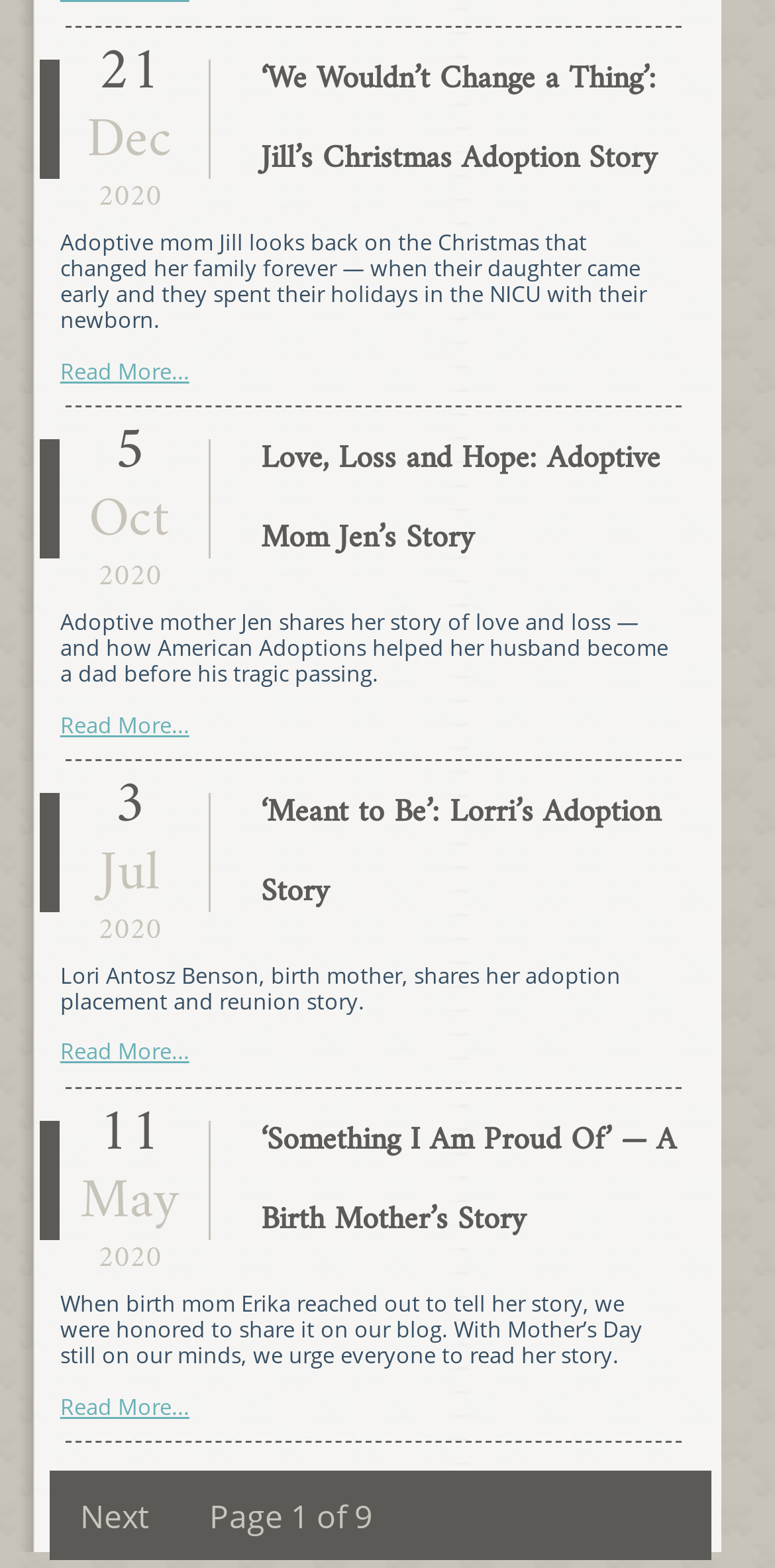How many pages of adoption stories are there?
Please answer the question with a single word or phrase, referencing the image.

9